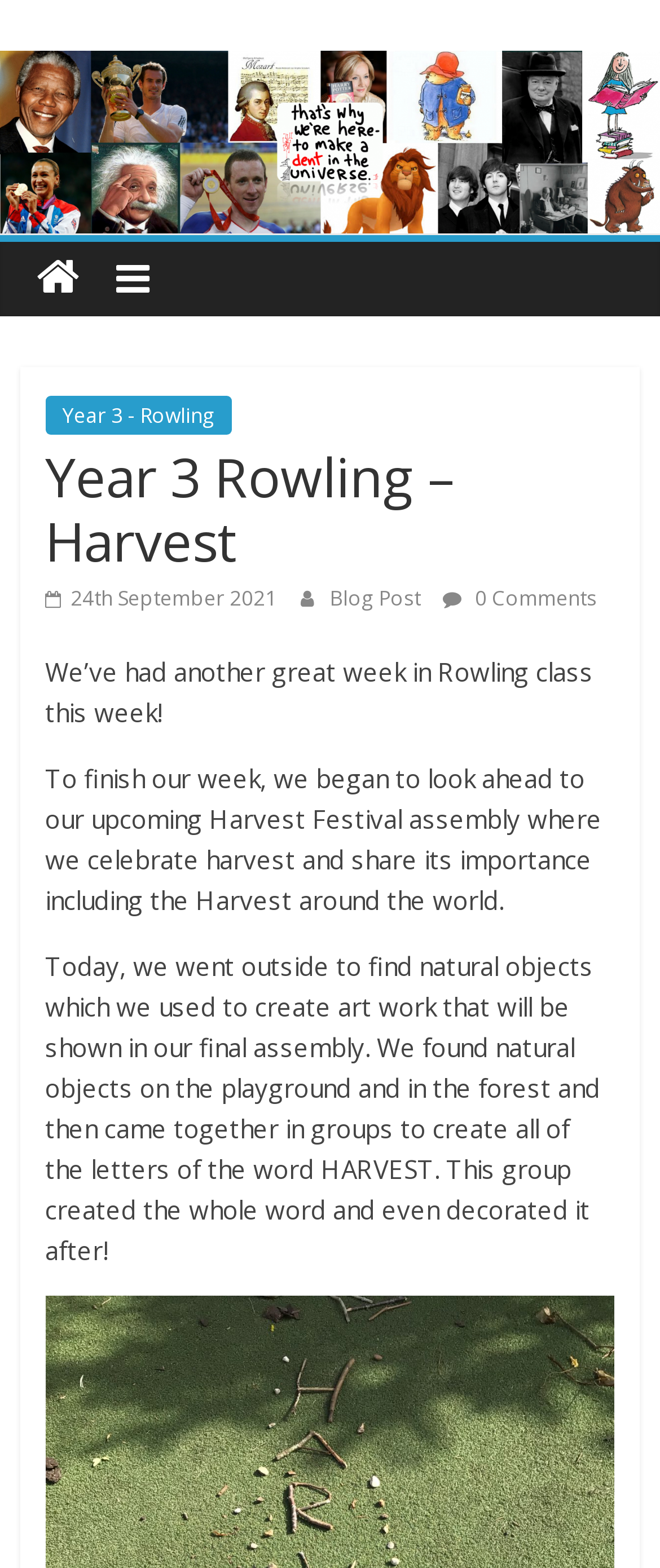Create an in-depth description of the webpage, covering main sections.

The webpage appears to be a blog post about a class's activities, specifically the Rowling class. At the top left, there is a small icon and a link to "Year 3 - Rowling". Next to it, there is a header that displays the title "Year 3 Rowling – Harvest". Below the title, there is a link with a calendar icon and the date "24th September 2021". 

To the right of the date, there are two more links: one labeled "Blog Post" and another with a speech bubble icon and the text "0 Comments". 

The main content of the page consists of three paragraphs of text. The first paragraph describes the class's activities, stating that they had a great week and are looking forward to the upcoming Harvest Festival assembly. The second paragraph explains the purpose of the assembly, which is to celebrate harvest and share its importance, including how it is celebrated around the world. 

The third and longest paragraph describes a specific activity where the class went outside to find natural objects to create artwork for the assembly. The students worked in groups to create the letters of the word "HARVEST" and even decorated it afterwards.